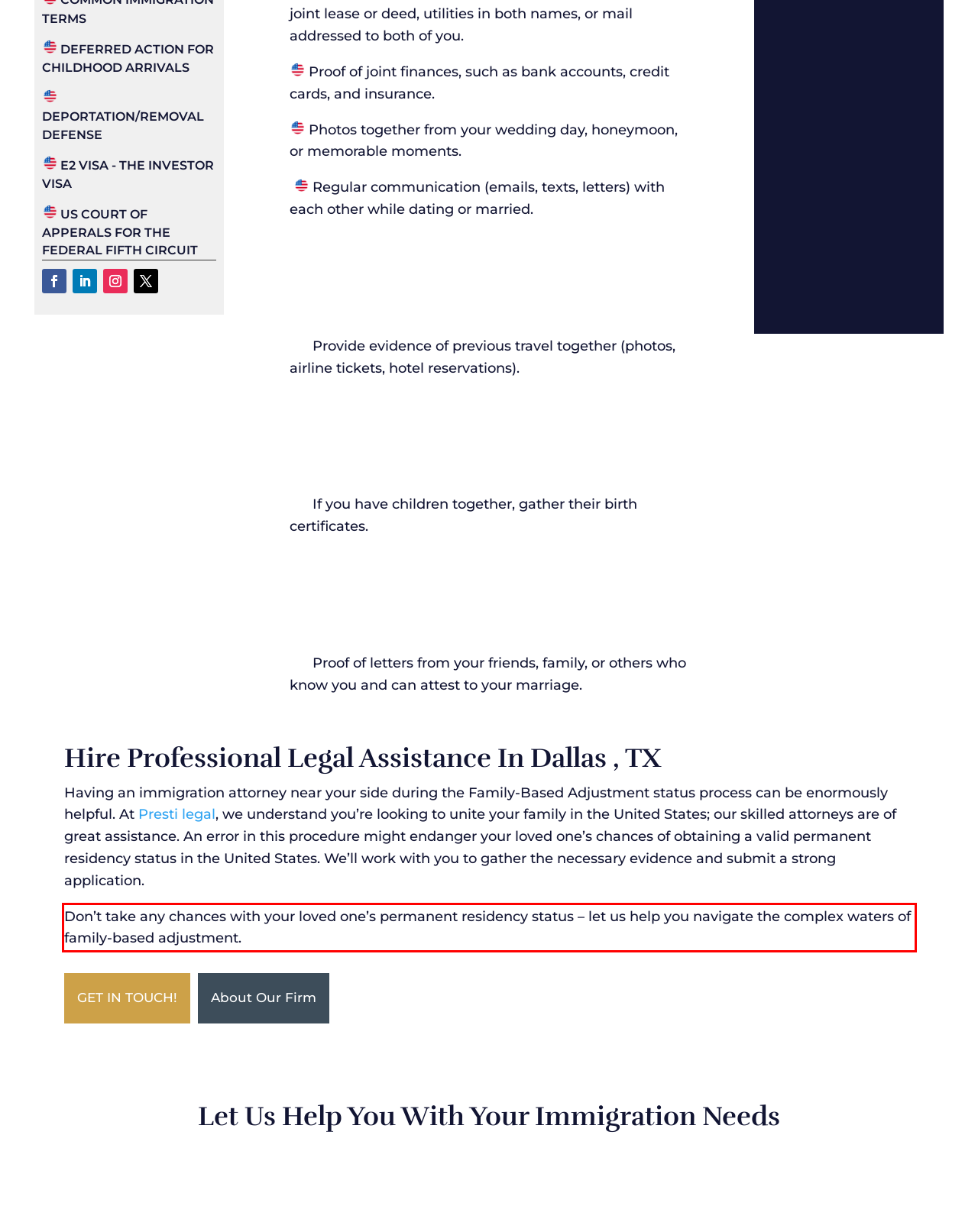Please look at the screenshot provided and find the red bounding box. Extract the text content contained within this bounding box.

Don’t take any chances with your loved one’s permanent residency status – let us help you navigate the complex waters of family-based adjustment.